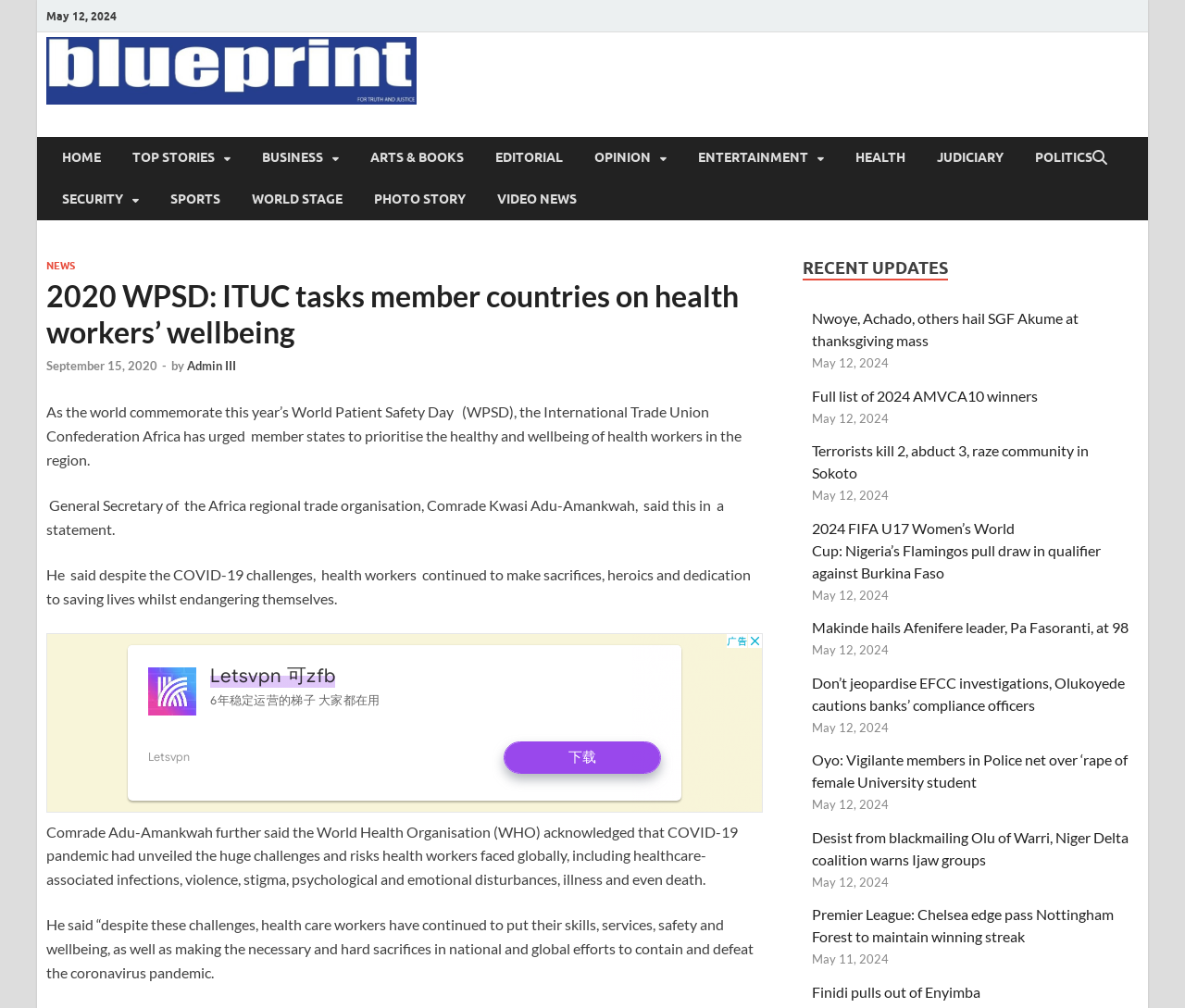Extract the bounding box coordinates of the UI element described: "World Stage". Provide the coordinates in the format [left, top, right, bottom] with values ranging from 0 to 1.

[0.199, 0.177, 0.302, 0.218]